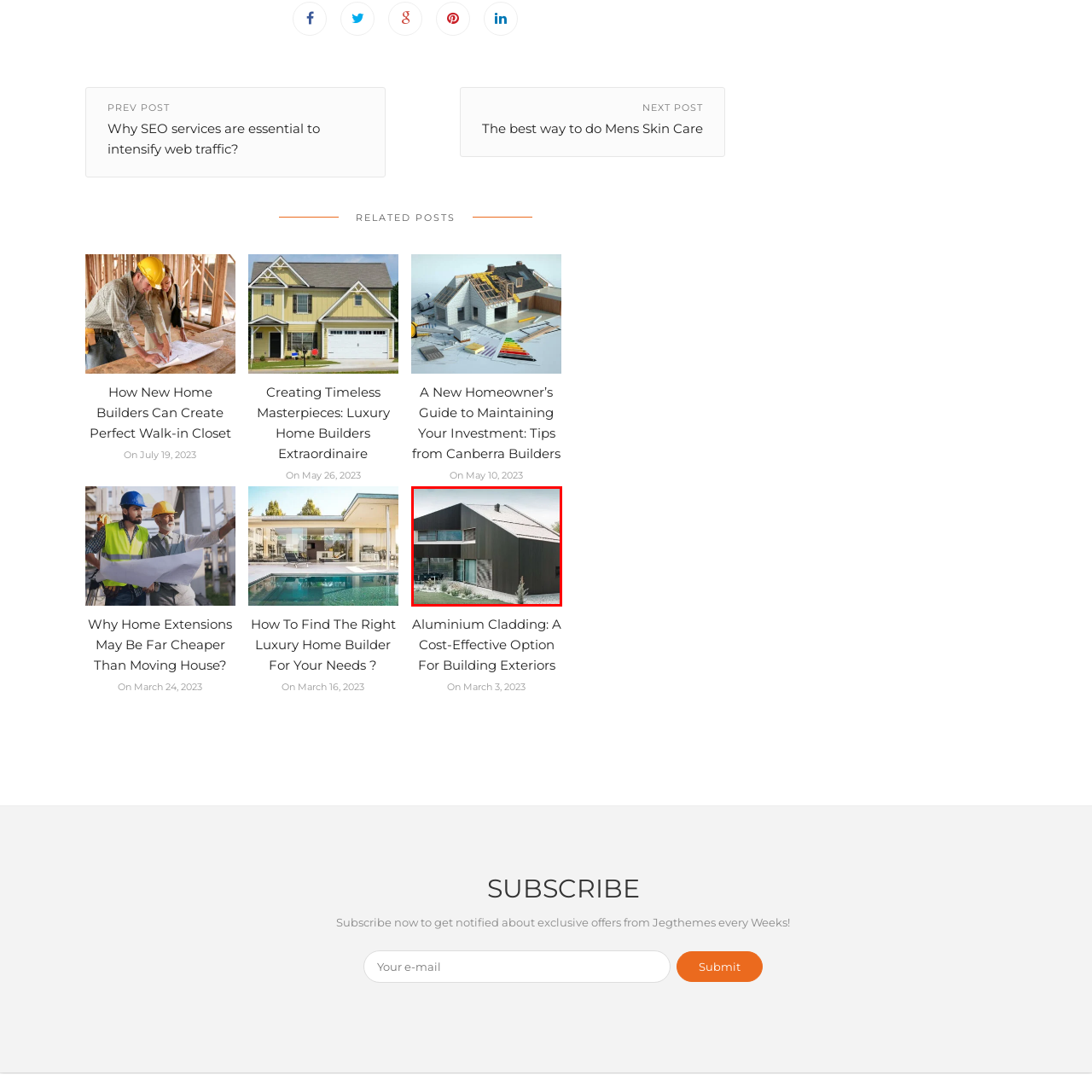Pay attention to the content inside the red bounding box and deliver a detailed answer to the following question based on the image's details: What type of outdoor space is created by the landscaped area?

The caption describes the landscaped area as providing a serene outdoor space, which suggests that the area is designed to be peaceful and calming.